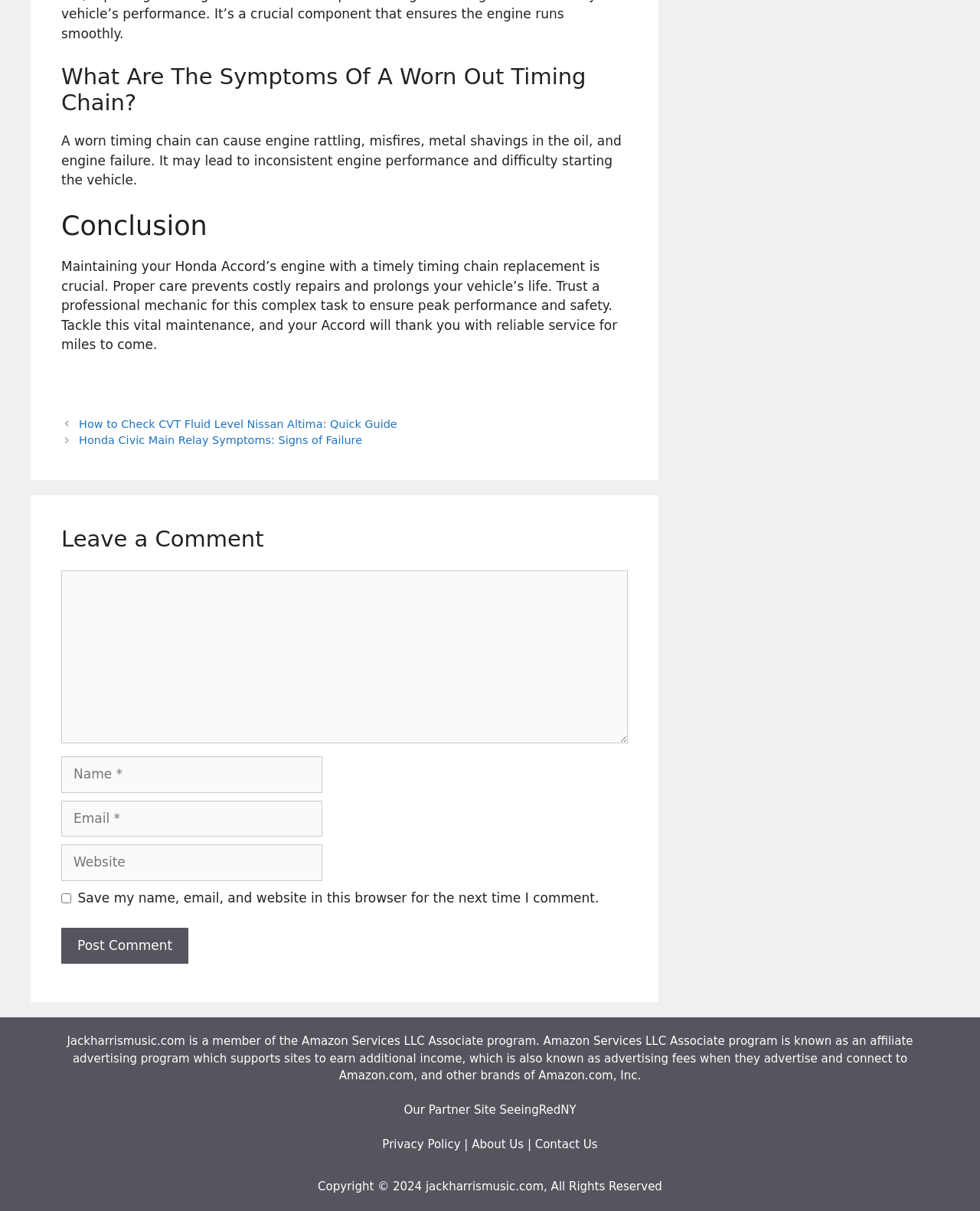Could you provide the bounding box coordinates for the portion of the screen to click to complete this instruction: "Click the 'Post Comment' button"?

[0.062, 0.766, 0.192, 0.796]